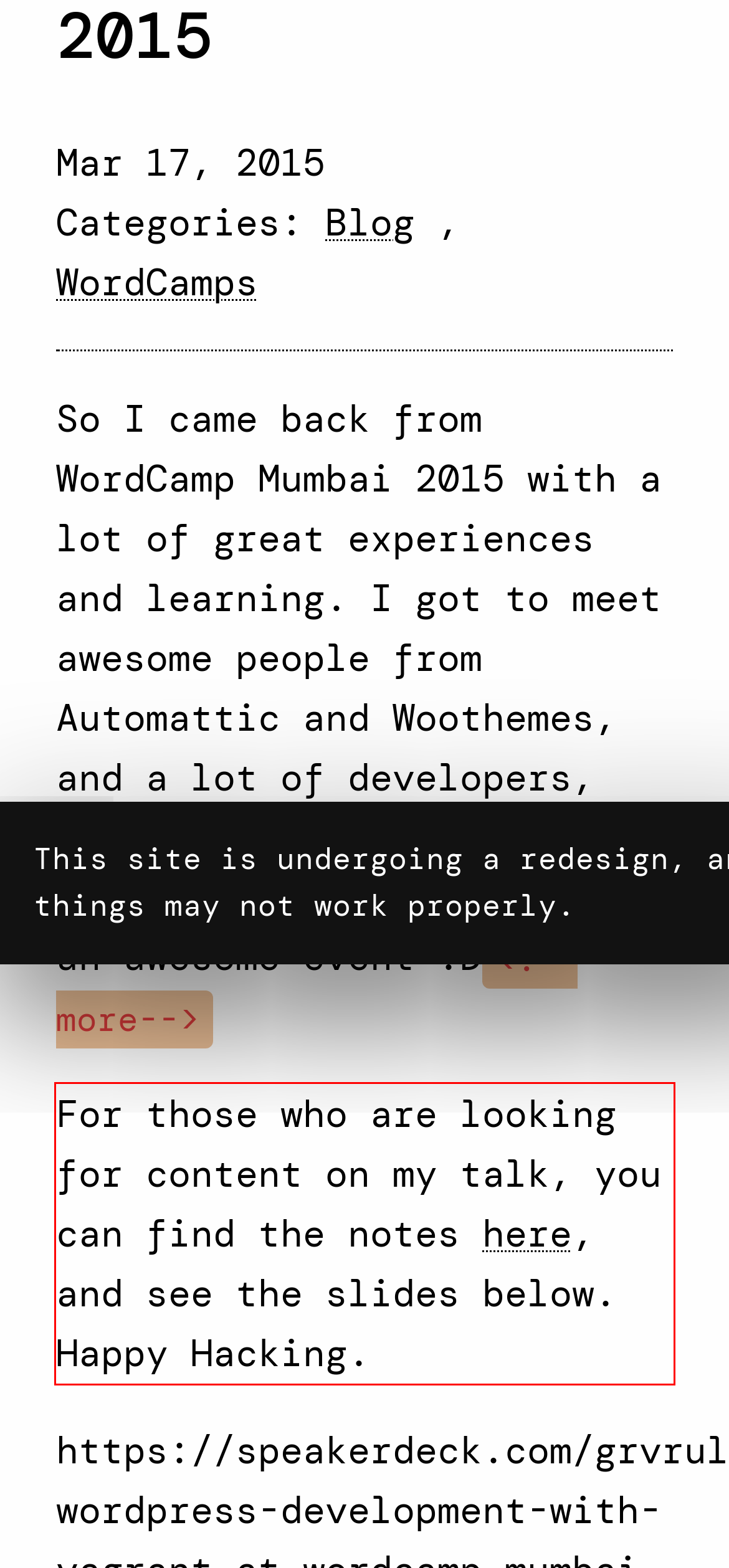Using the provided screenshot of a webpage, recognize the text inside the red rectangle bounding box by performing OCR.

For those who are looking for content on my talk, you can find the notes here, and see the slides below. Happy Hacking.